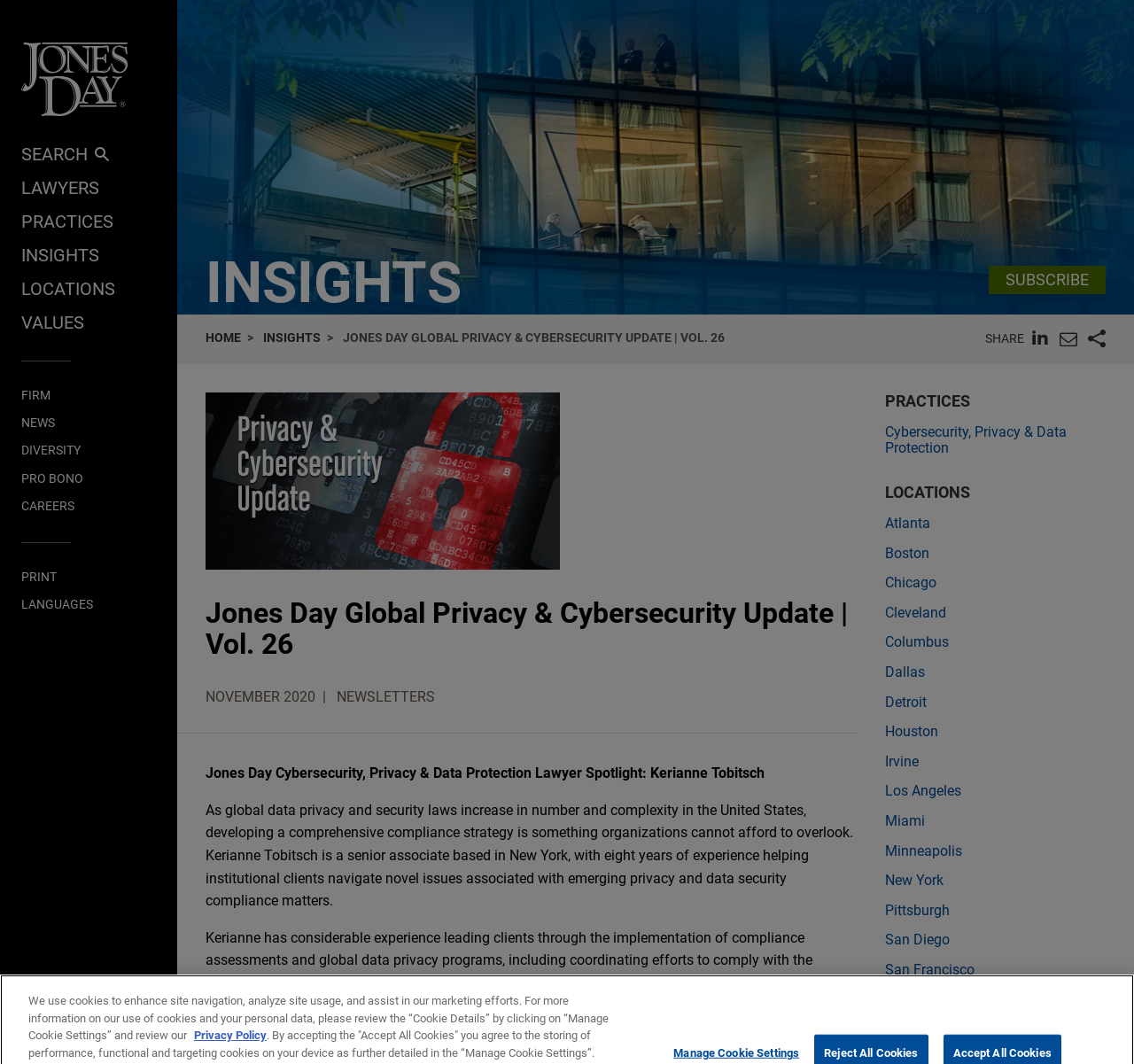Identify the bounding box for the described UI element: "Cybersecurity, Privacy & Data Protection".

[0.78, 0.398, 0.941, 0.428]